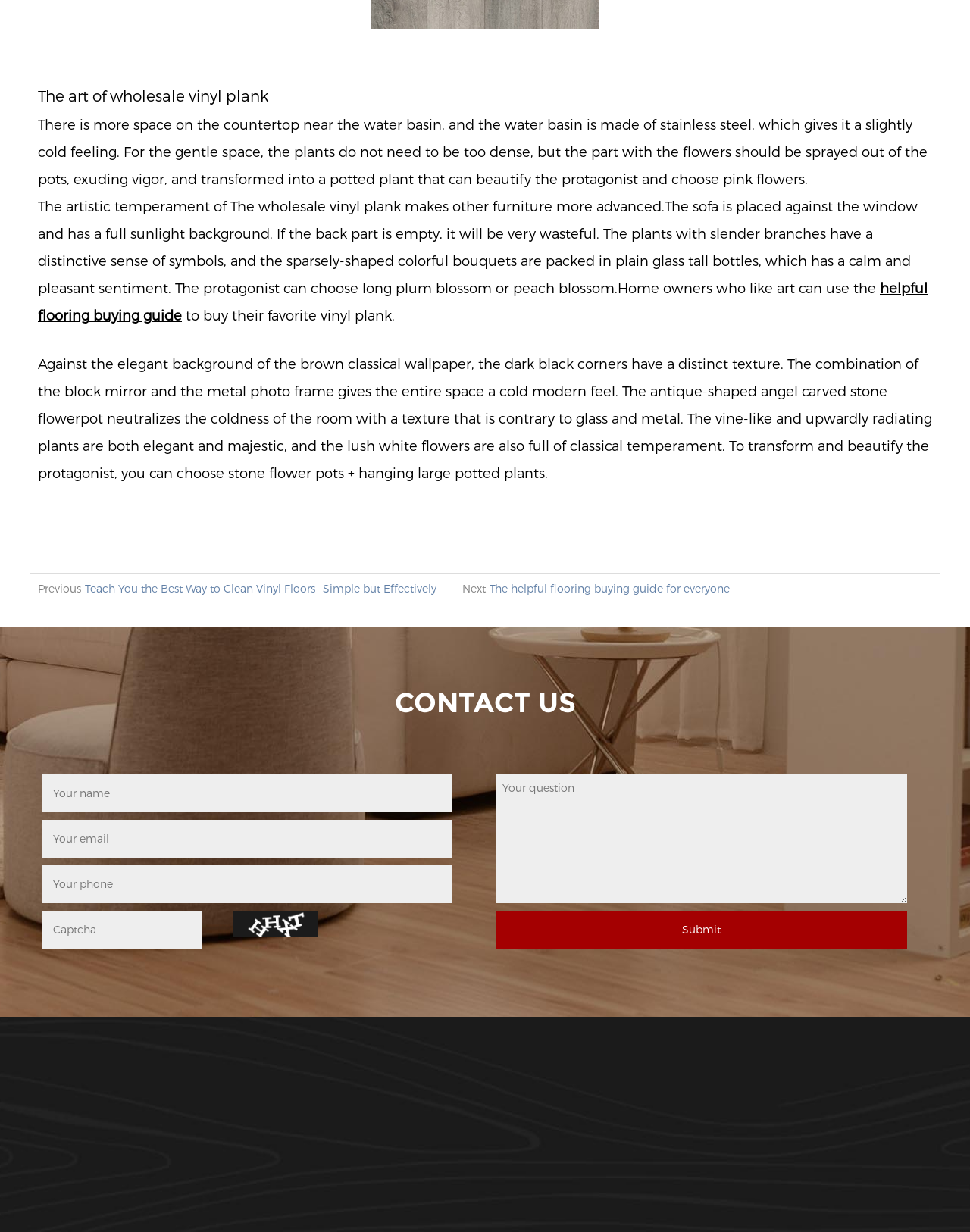Predict the bounding box coordinates of the area that should be clicked to accomplish the following instruction: "Read the blog". The bounding box coordinates should consist of four float numbers between 0 and 1, i.e., [left, top, right, bottom].

None